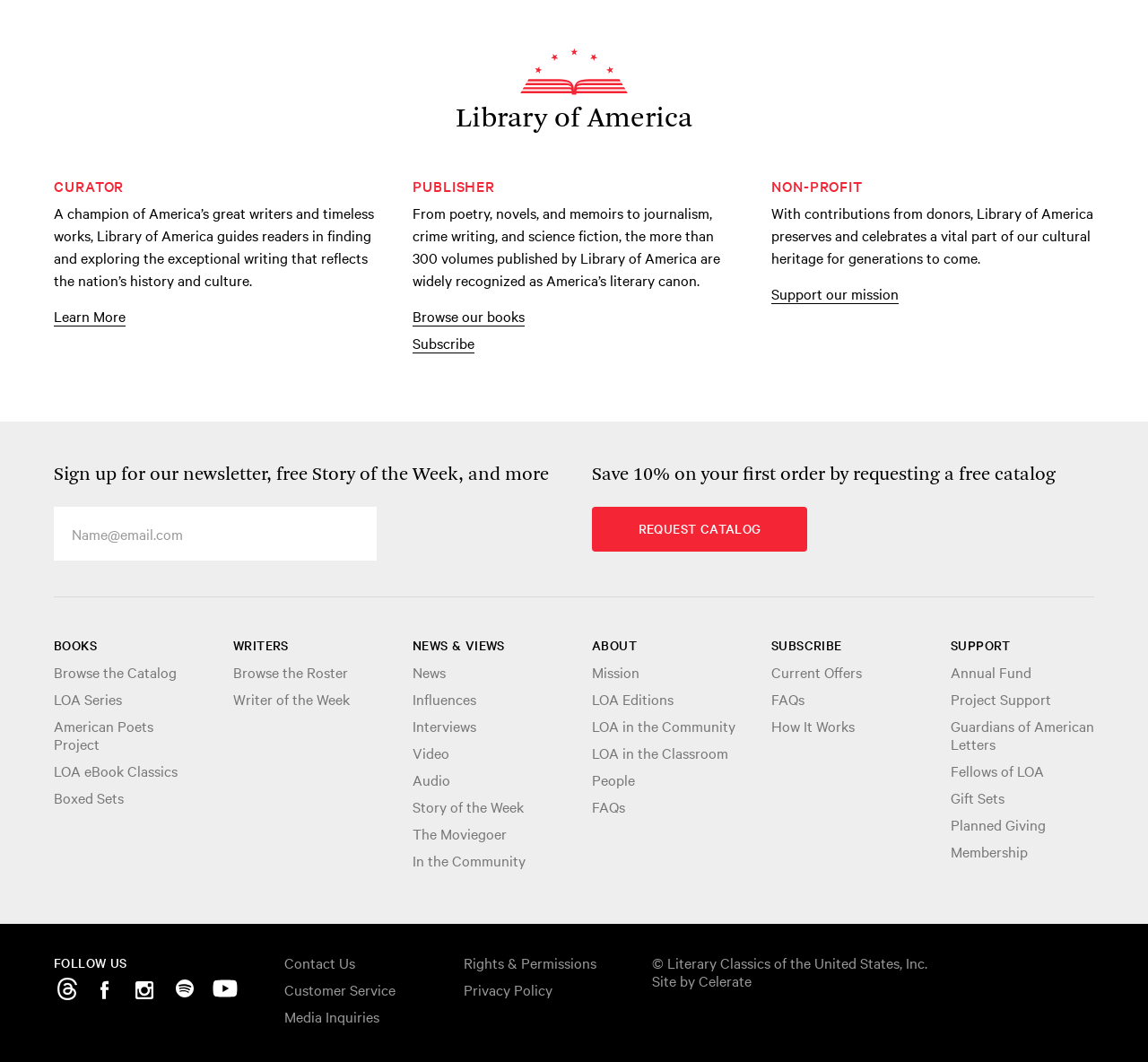Could you indicate the bounding box coordinates of the region to click in order to complete this instruction: "Browse the Library of America books".

[0.359, 0.287, 0.457, 0.308]